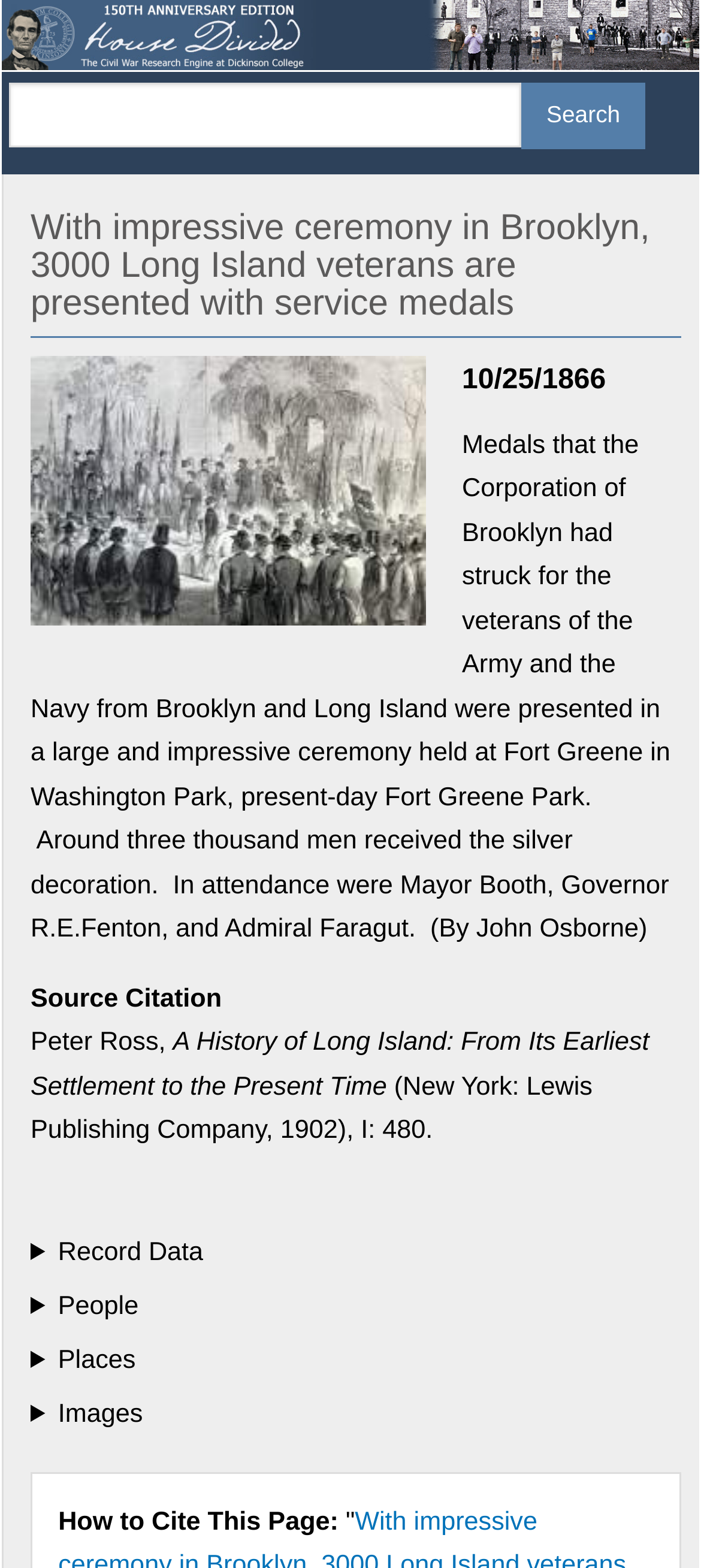Determine the bounding box coordinates for the clickable element required to fulfill the instruction: "Go to home page". Provide the coordinates as four float numbers between 0 and 1, i.e., [left, top, right, bottom].

[0.003, 0.013, 0.997, 0.031]